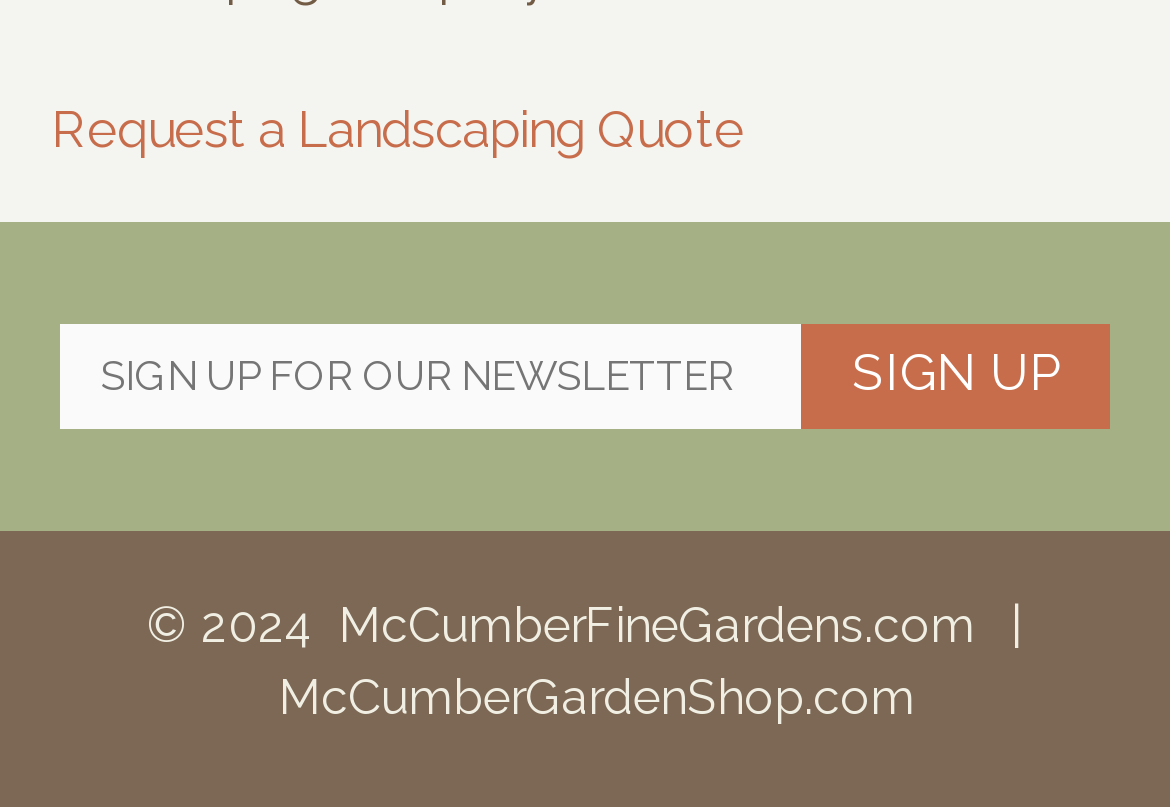Bounding box coordinates are specified in the format (top-left x, top-left y, bottom-right x, bottom-right y). All values are floating point numbers bounded between 0 and 1. Please provide the bounding box coordinate of the region this sentence describes: McCumberFineGardens.com

[0.29, 0.738, 0.833, 0.809]